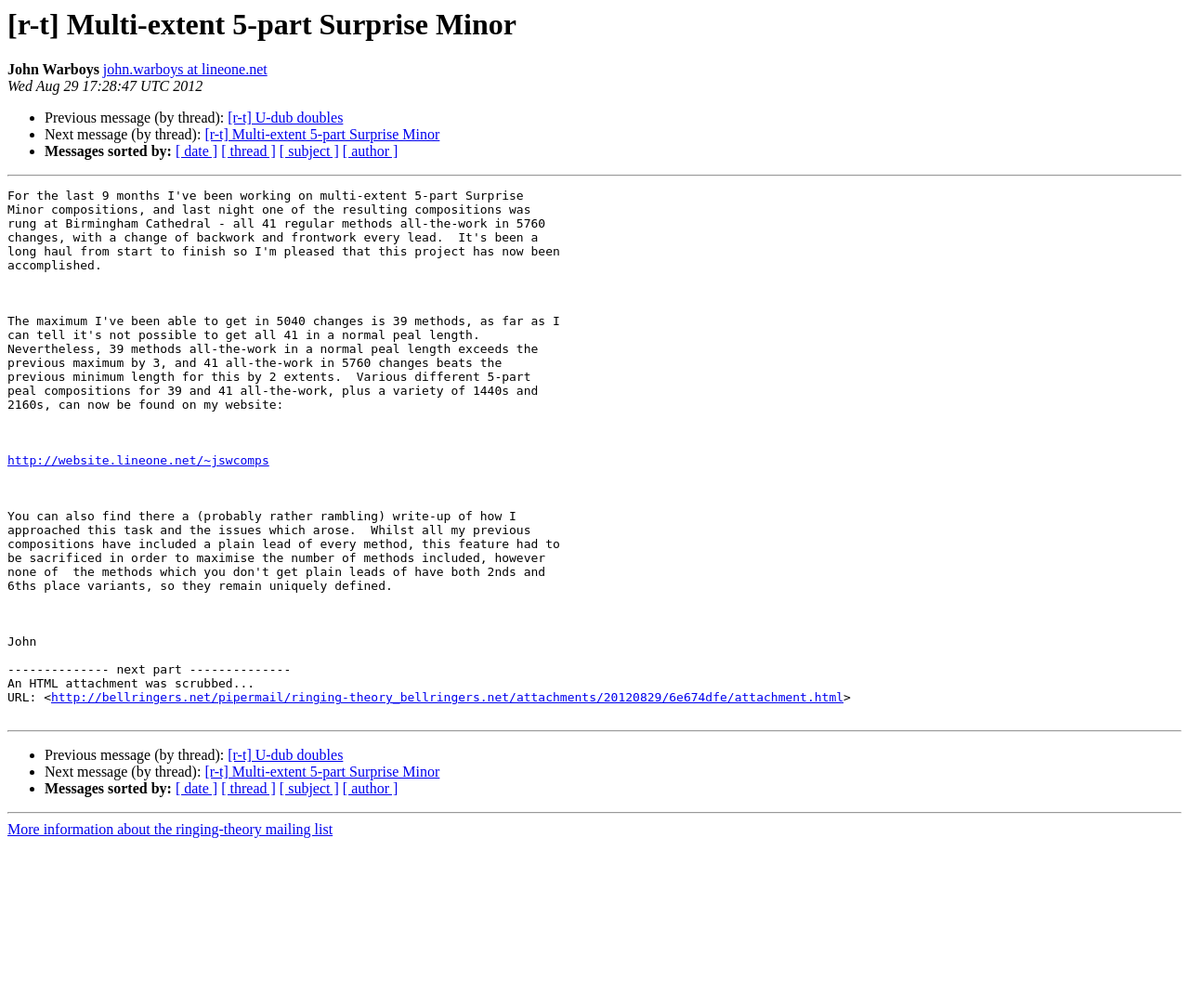Produce an elaborate caption capturing the essence of the webpage.

This webpage appears to be an archived email thread from a mailing list called "ringing-theory". The page is divided into several sections, with horizontal separators separating each section.

At the top of the page, there is a heading that reads "[r-t] Multi-extent 5-part Surprise Minor", which is also the title of the webpage. Below the heading, there is a line of text that displays the author's name, "John Warboys", and their email address, "john.warboys at lineone.net". The date and time of the email, "Wed Aug 29 17:28:47 UTC 2012", is also displayed.

The next section contains a list of links to previous and next messages in the thread, with bullet points preceding each link. There are also links to sort the messages by date, thread, subject, or author.

Below this section, there is a horizontal separator, followed by a link to a website, "http://website.lineone.net/~jswcomps". Another link, "http://bellringers.net/pipermail/ringing-theory_bellringers.net/attachments/20120829/6e674dfe/attachment.html", is displayed, along with a short text snippet ">".

The page then repeats the same structure, with another horizontal separator, followed by a list of links to previous and next messages in the thread, and links to sort the messages by date, thread, subject, or author.

Finally, at the bottom of the page, there is a link to more information about the "ringing-theory" mailing list.